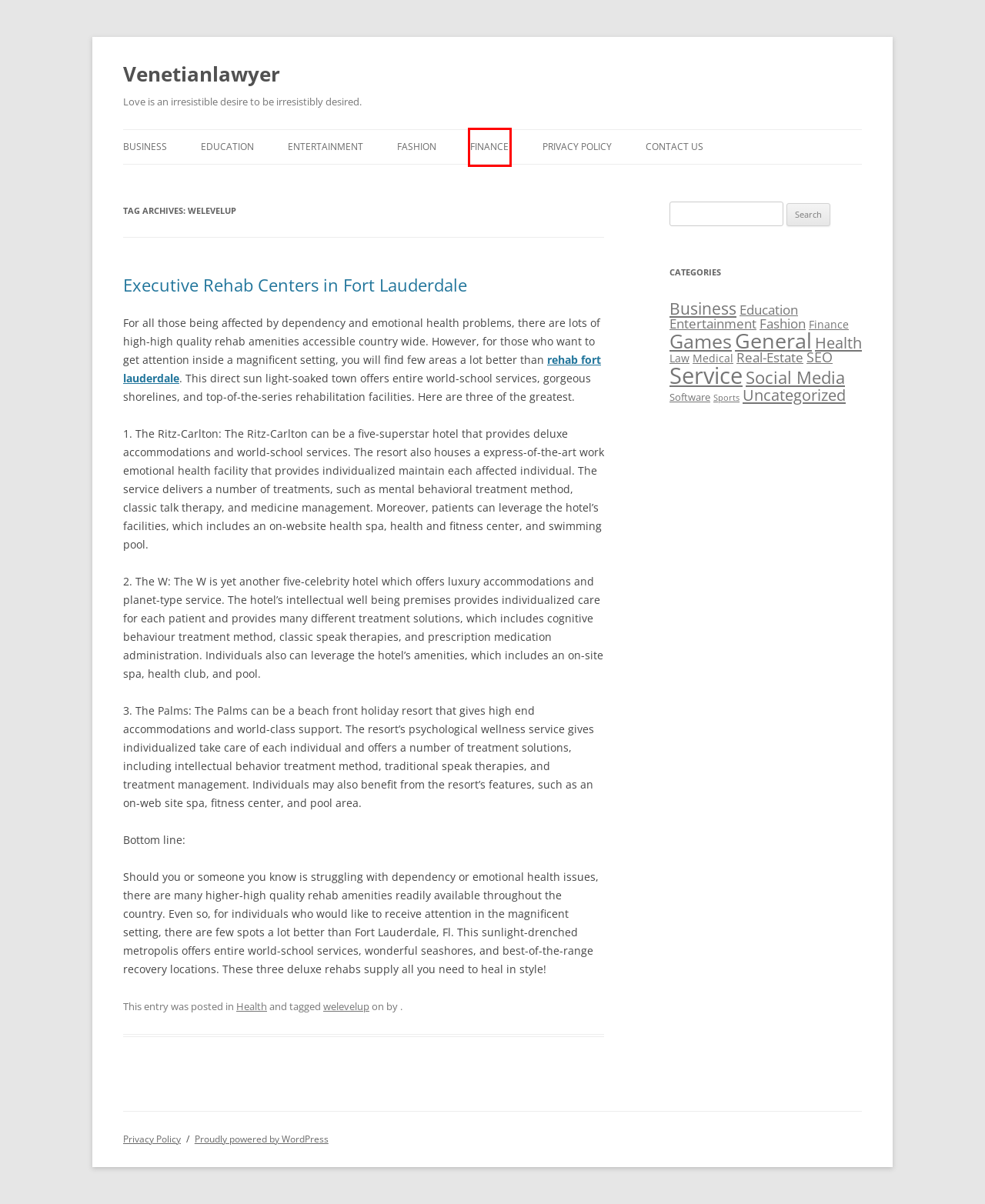You have a screenshot of a webpage with a red bounding box around an element. Choose the best matching webpage description that would appear after clicking the highlighted element. Here are the candidates:
A. Software | Venetianlawyer
B. Finance | Venetianlawyer
C. Education | Venetianlawyer
D. Fashion | Venetianlawyer
E. Venetianlawyer | Love is an irresistible desire to be irresistibly desired.
F. Executive Rehab Centers in Fort Lauderdale | Venetianlawyer
G. Entertainment | Venetianlawyer
H. Blog Tool, Publishing Platform, and CMS – WordPress.org

B